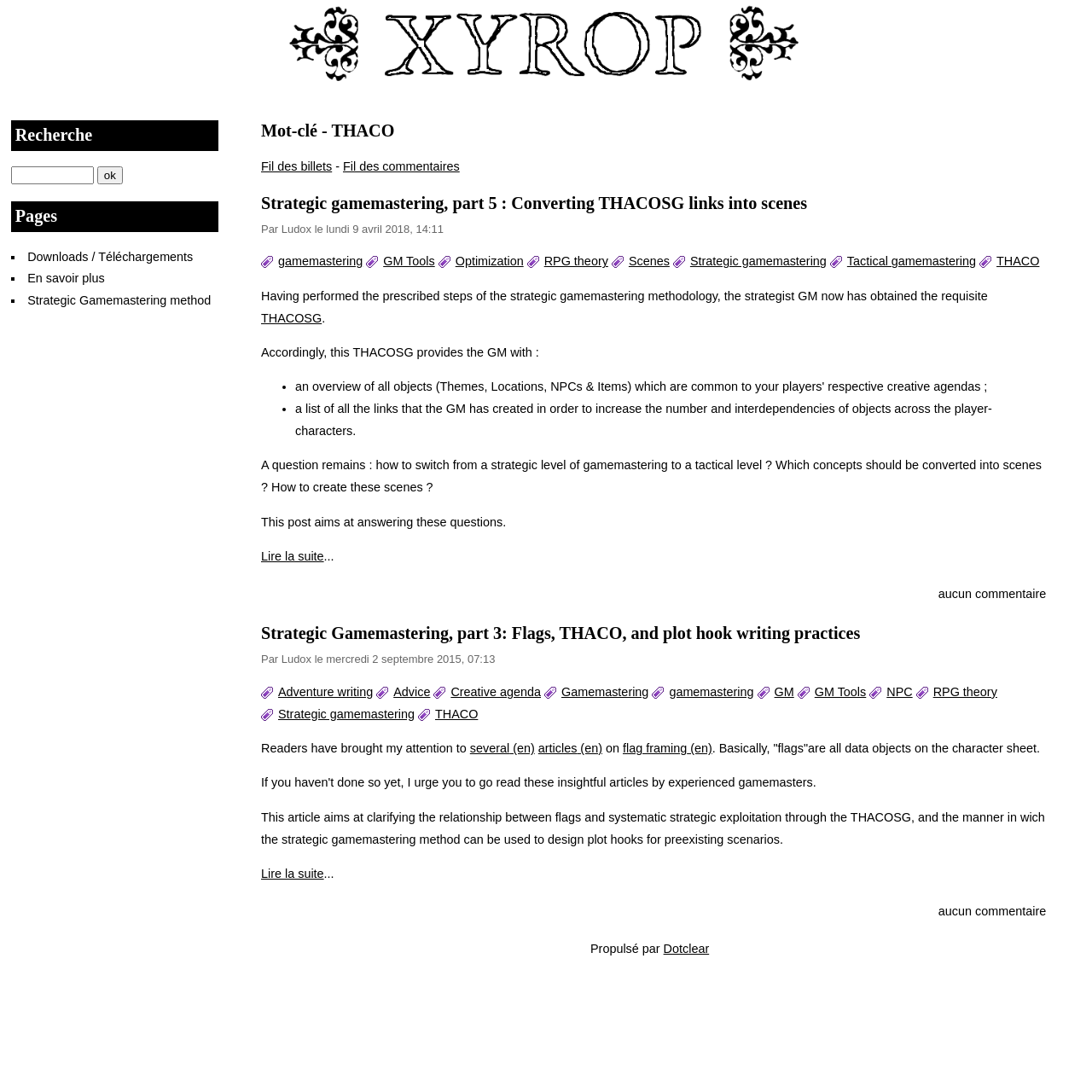Using the provided description: "flag framing", find the bounding box coordinates of the corresponding UI element. The output should be four float numbers between 0 and 1, in the format [left, top, right, bottom].

[0.57, 0.679, 0.652, 0.691]